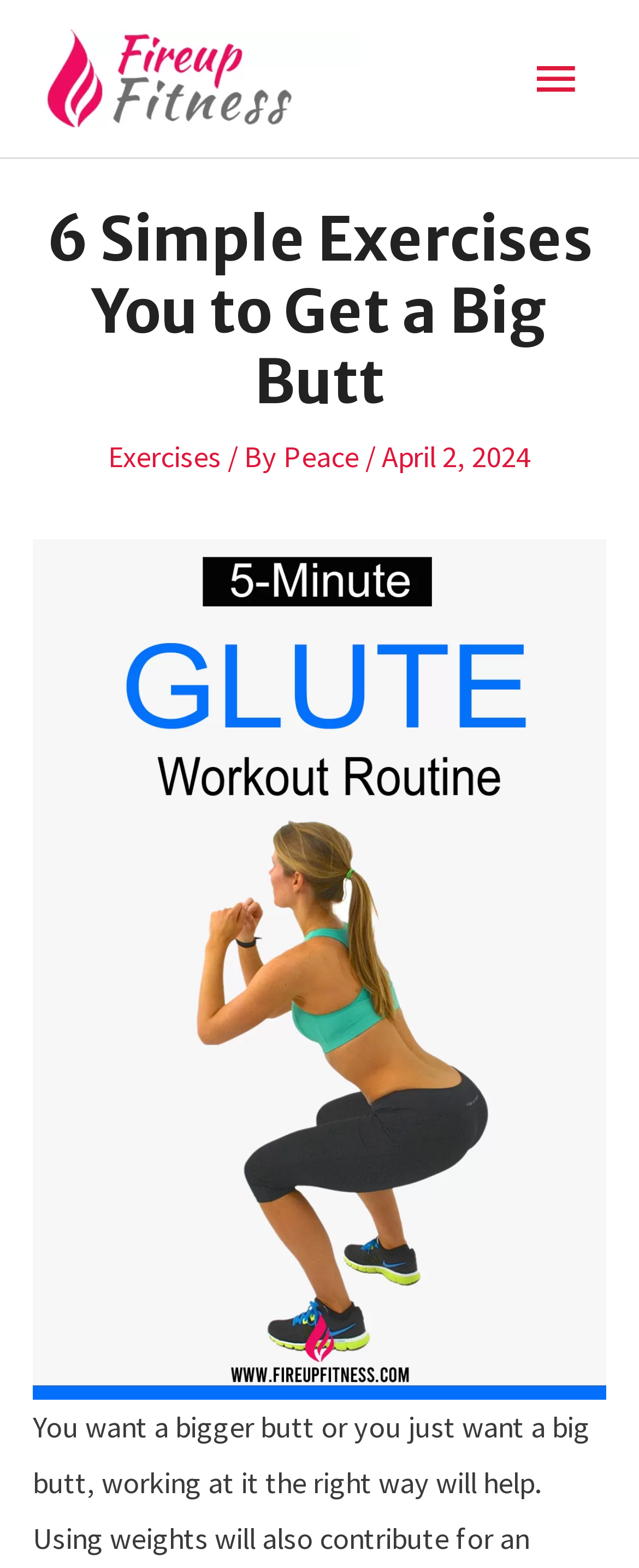Based on the image, provide a detailed response to the question:
What is the date of the article?

I found the date of the article by looking at the static text element with the text 'April 2, 2024' which is located next to the author's name and the text 'By'.